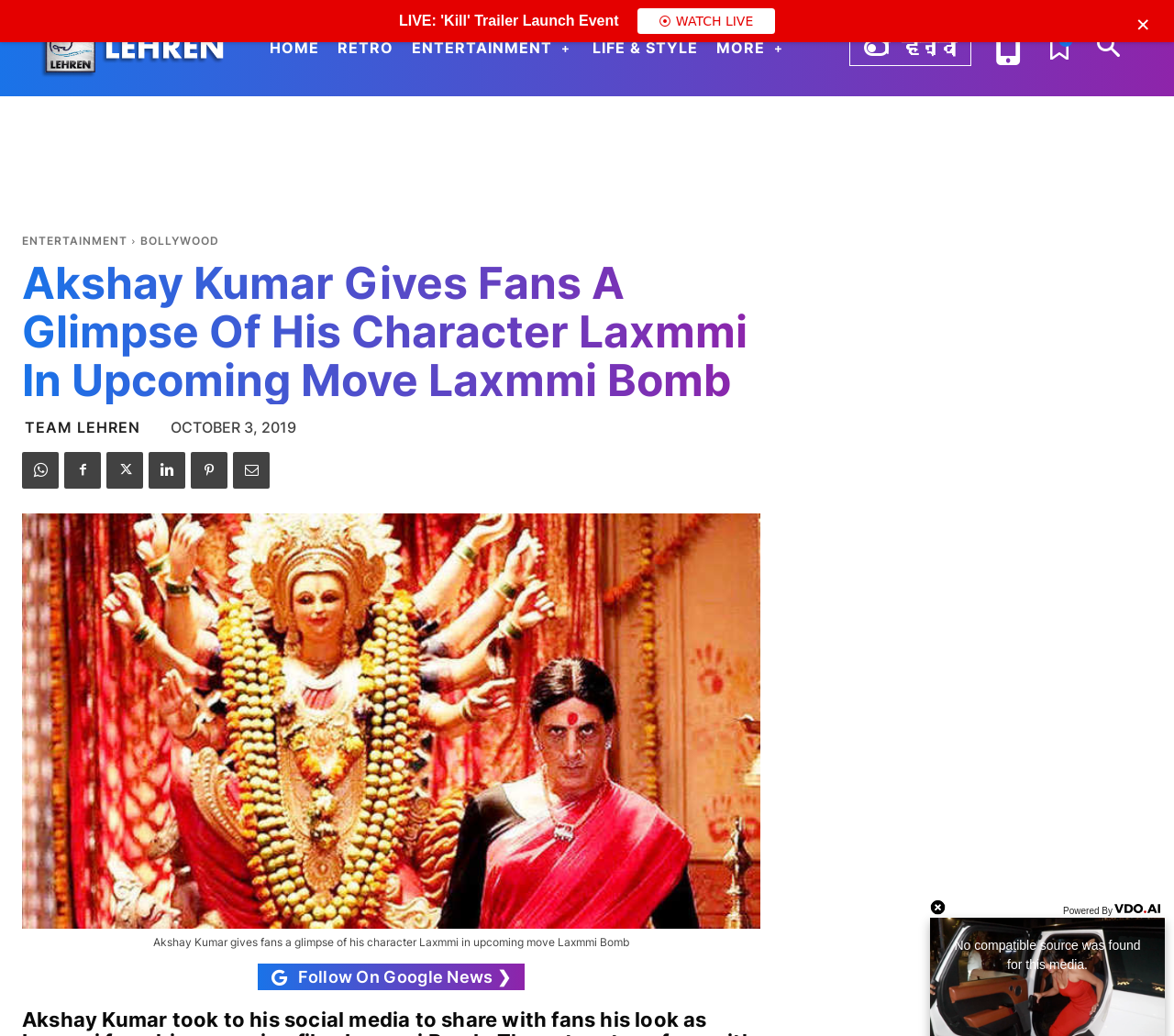Provide a brief response in the form of a single word or phrase:
What is the date of the article?

OCTOBER 3, 2019